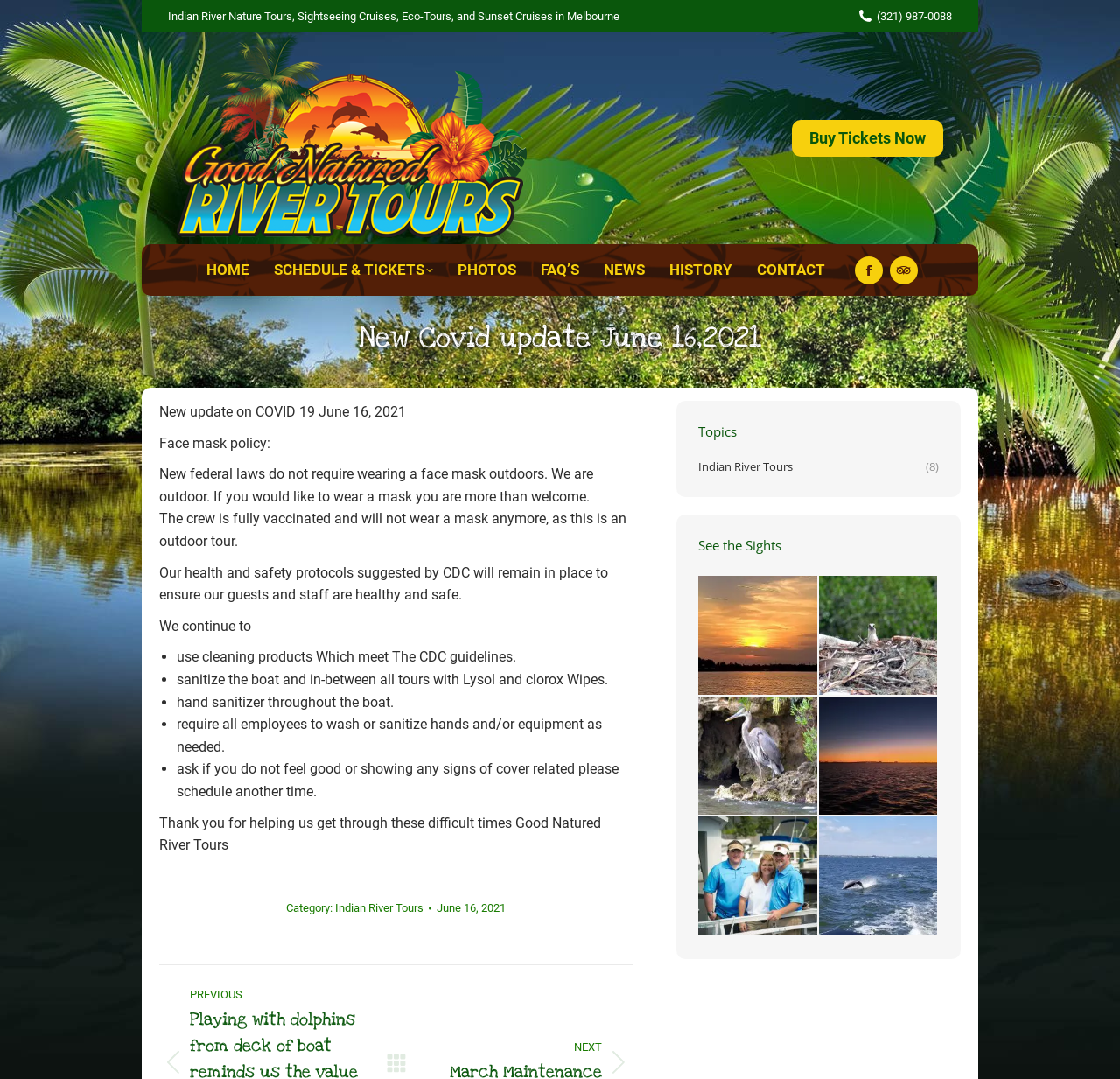Please specify the bounding box coordinates of the clickable region necessary for completing the following instruction: "Click the 'Buy Tickets Now' button". The coordinates must consist of four float numbers between 0 and 1, i.e., [left, top, right, bottom].

[0.707, 0.111, 0.842, 0.145]